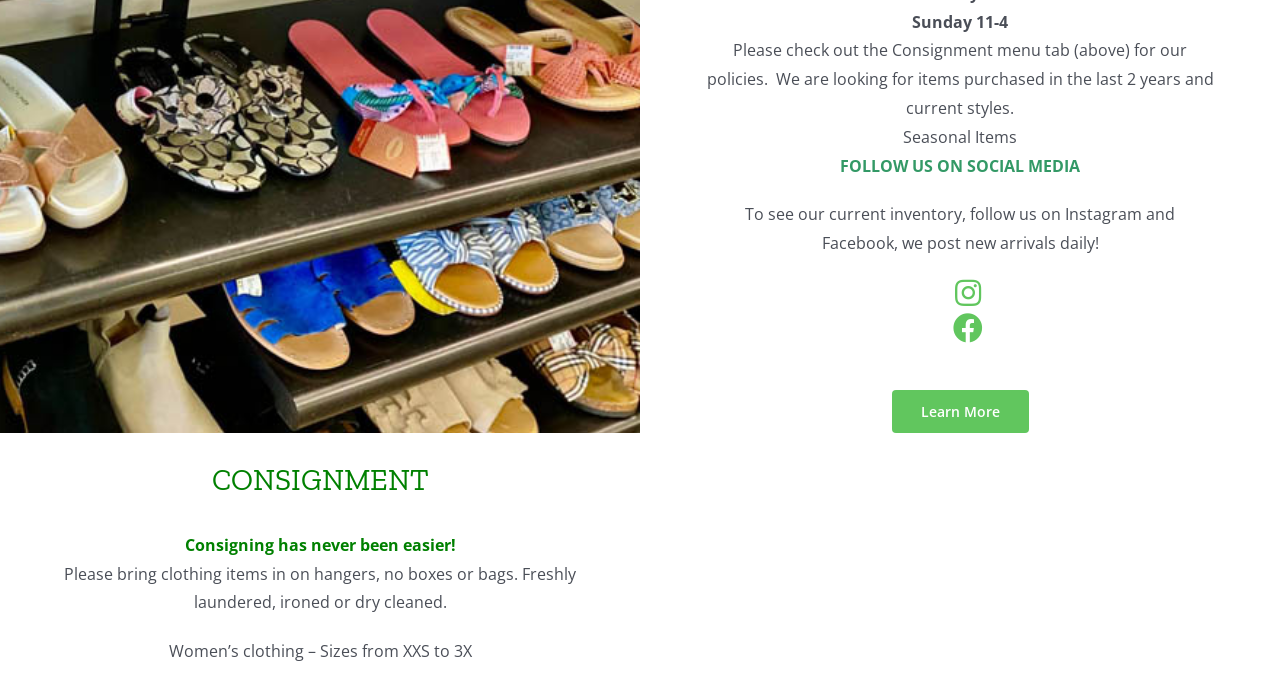Please reply to the following question with a single word or a short phrase:
What type of items does the store accept for consignment?

Women's clothing